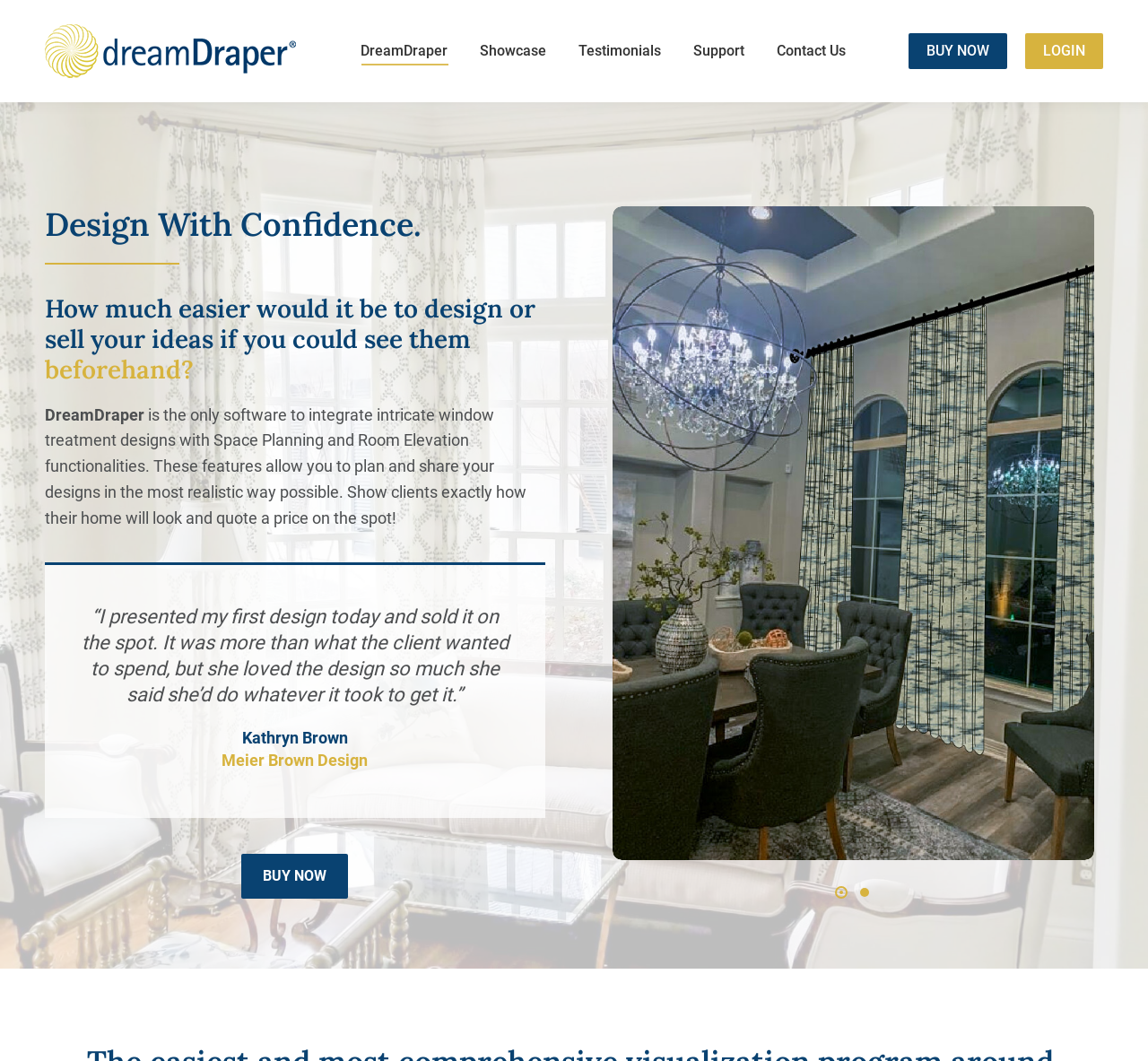Generate a thorough caption that explains the contents of the webpage.

The webpage is about DreamDraper, a software that integrates intricate window treatment designs with Space Planning and Room Elevation functionalities. At the top left, there is a logo of DreamDraper, accompanied by a link to the same. Next to it, there are several links to different sections of the website, including Showcase, Testimonials, Support, and Contact Us. On the top right, there are two prominent links, BUY NOW and LOGIN.

Below the top navigation bar, there is a heading that reads "Design With Confidence." followed by a subheading that asks a question about the ease of designing or selling ideas if one could see them beforehand. Underneath, there is a brief description of DreamDraper, explaining its features and benefits.

To the right of the description, there is a figure, which appears to be an image or a graphic. Above the figure, there is a testimonial from Kathryn Brown of Meier Brown Design, with a quote about her experience with DreamDraper. Below the figure, there are two buttons, although their exact functions are unclear.

At the bottom of the page, there is another link to BUY NOW, and a link labeled "after DD", which may be related to the figure above. Overall, the webpage is promoting DreamDraper as a powerful tool for designing and selling window treatment designs, with a focus on its unique features and benefits.